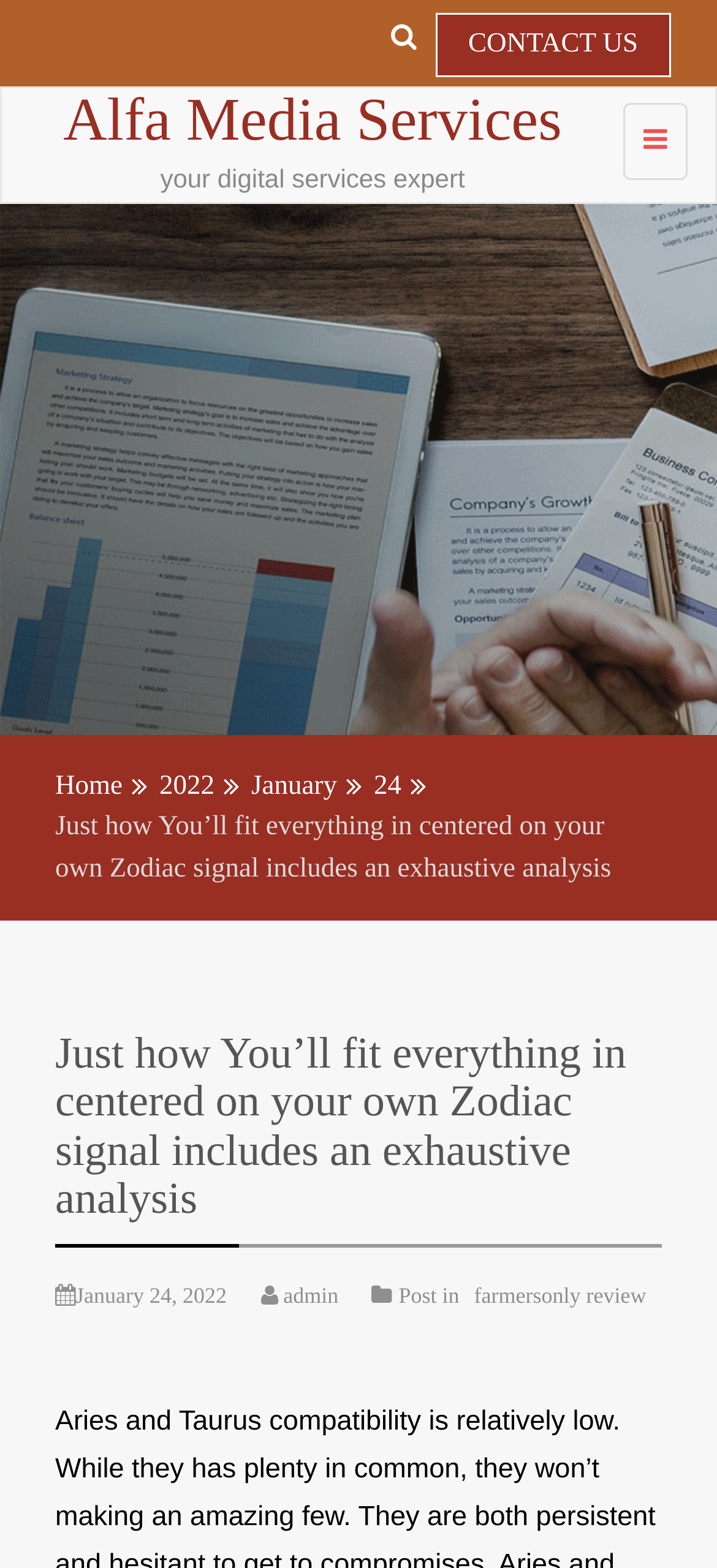Pinpoint the bounding box coordinates of the element you need to click to execute the following instruction: "Click the CONTACT US link". The bounding box should be represented by four float numbers between 0 and 1, in the format [left, top, right, bottom].

[0.607, 0.008, 0.936, 0.049]